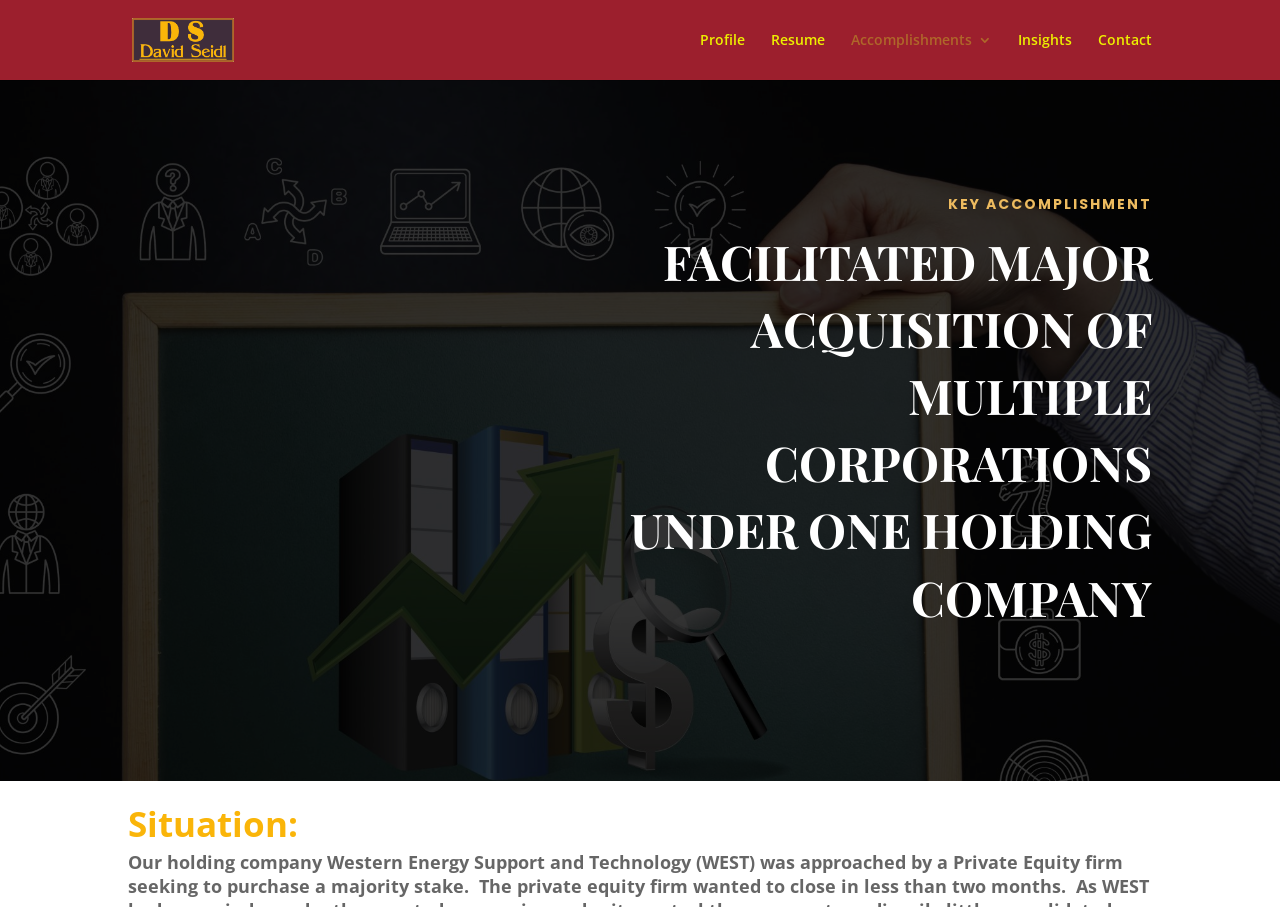Please determine the bounding box coordinates, formatted as (top-left x, top-left y, bottom-right x, bottom-right y), with all values as floating point numbers between 0 and 1. Identify the bounding box of the region described as: Contact

[0.858, 0.036, 0.9, 0.088]